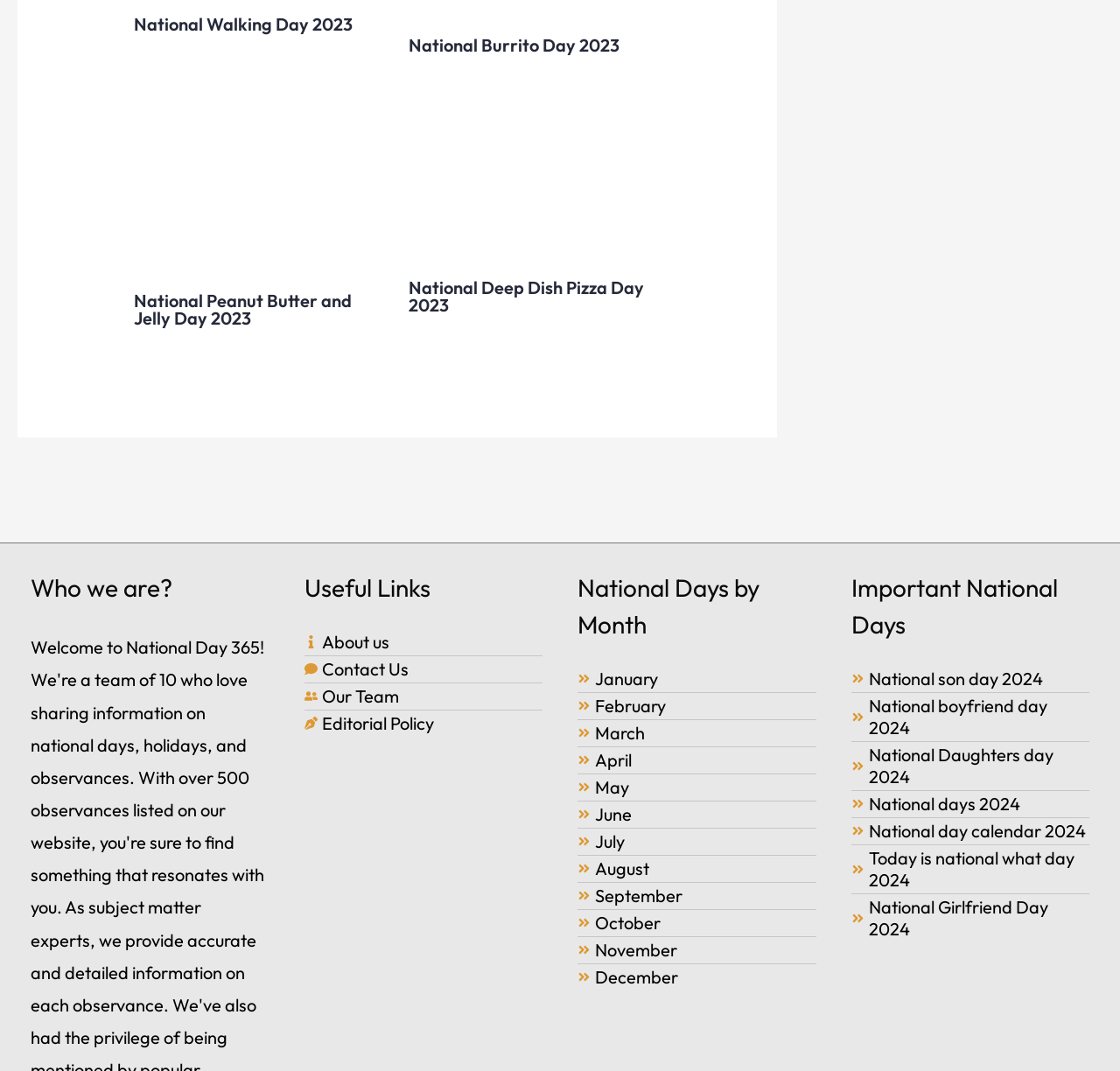Kindly determine the bounding box coordinates of the area that needs to be clicked to fulfill this instruction: "View National Peanut Butter and Jelly Day".

[0.12, 0.159, 0.345, 0.18]